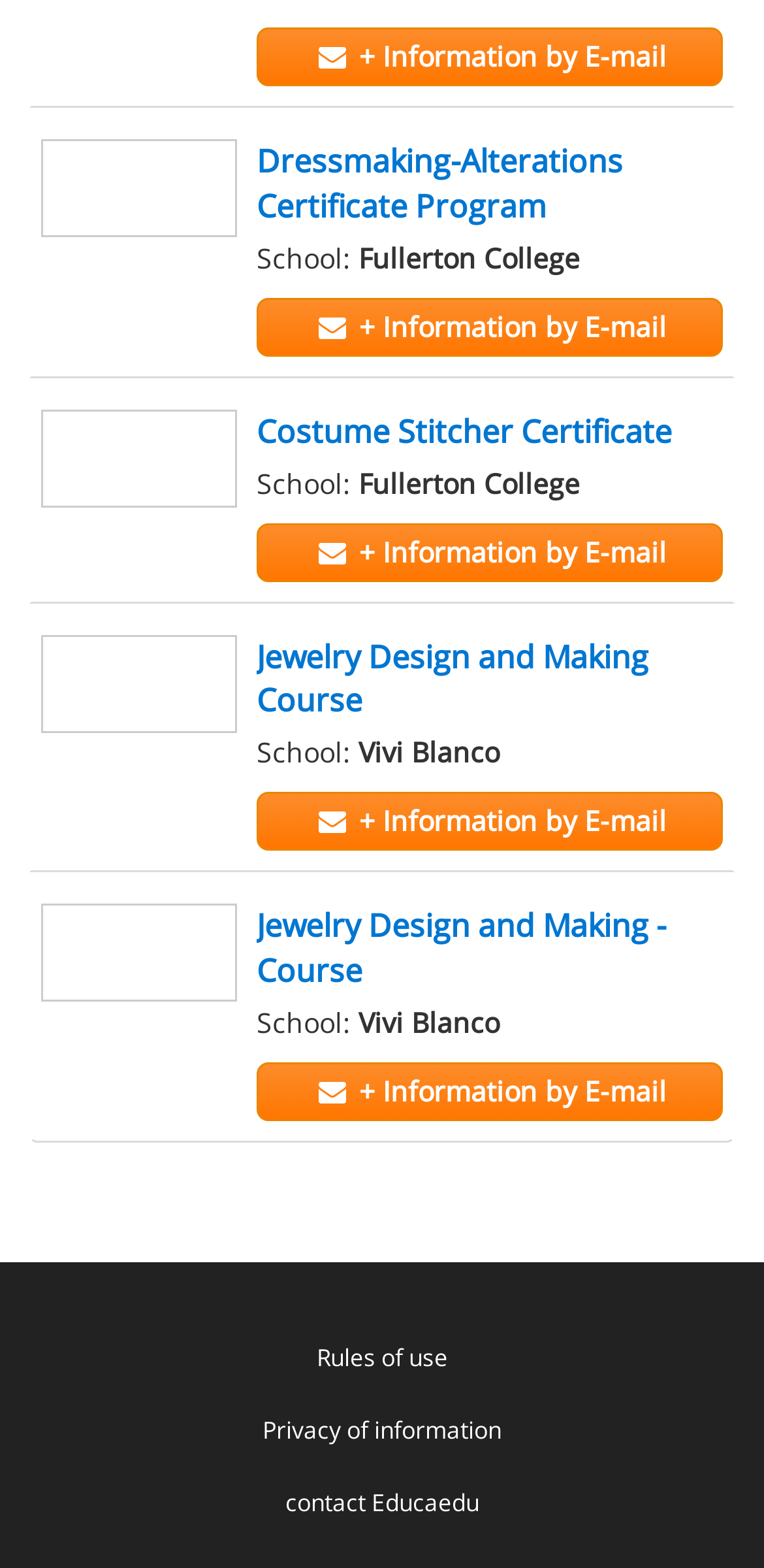Please identify the bounding box coordinates of the element I need to click to follow this instruction: "Contact Educaedu".

[0.077, 0.935, 0.923, 0.982]